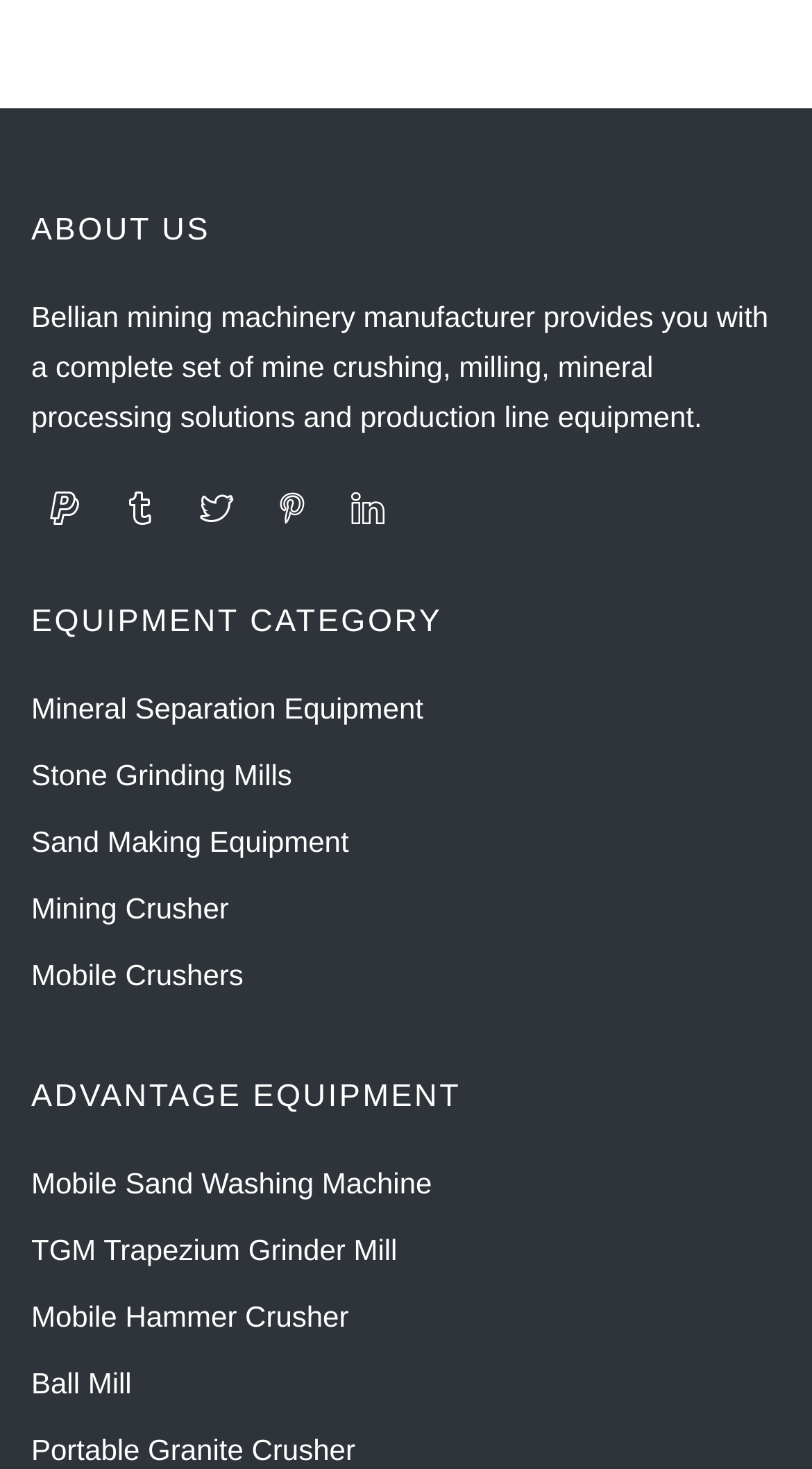Please locate the bounding box coordinates of the region I need to click to follow this instruction: "click ABOUT US".

[0.038, 0.144, 0.962, 0.17]